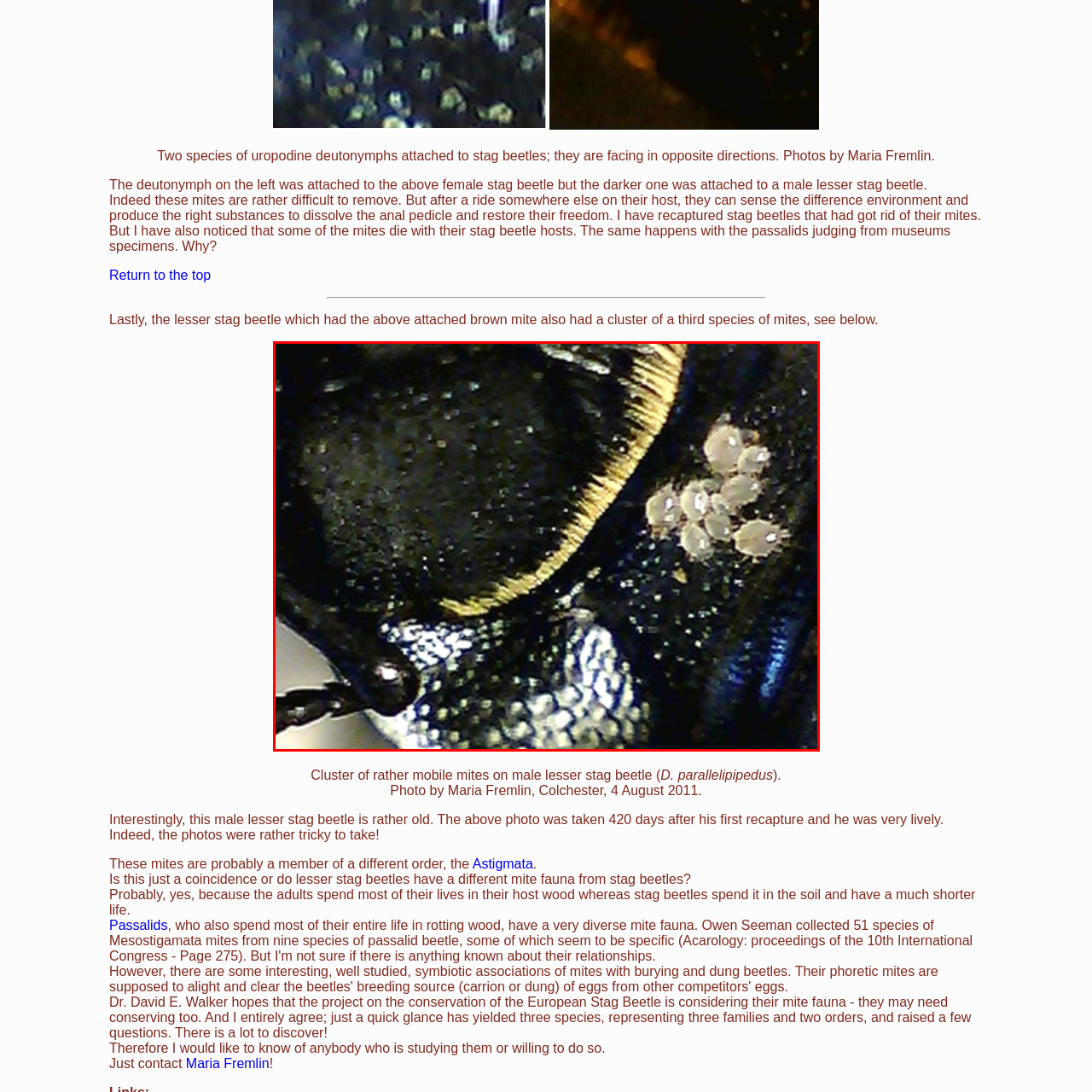Notice the image within the red frame, What is the purpose of the deutonymphs' attachment to the beetle?
 Your response should be a single word or phrase.

transport and nourishment